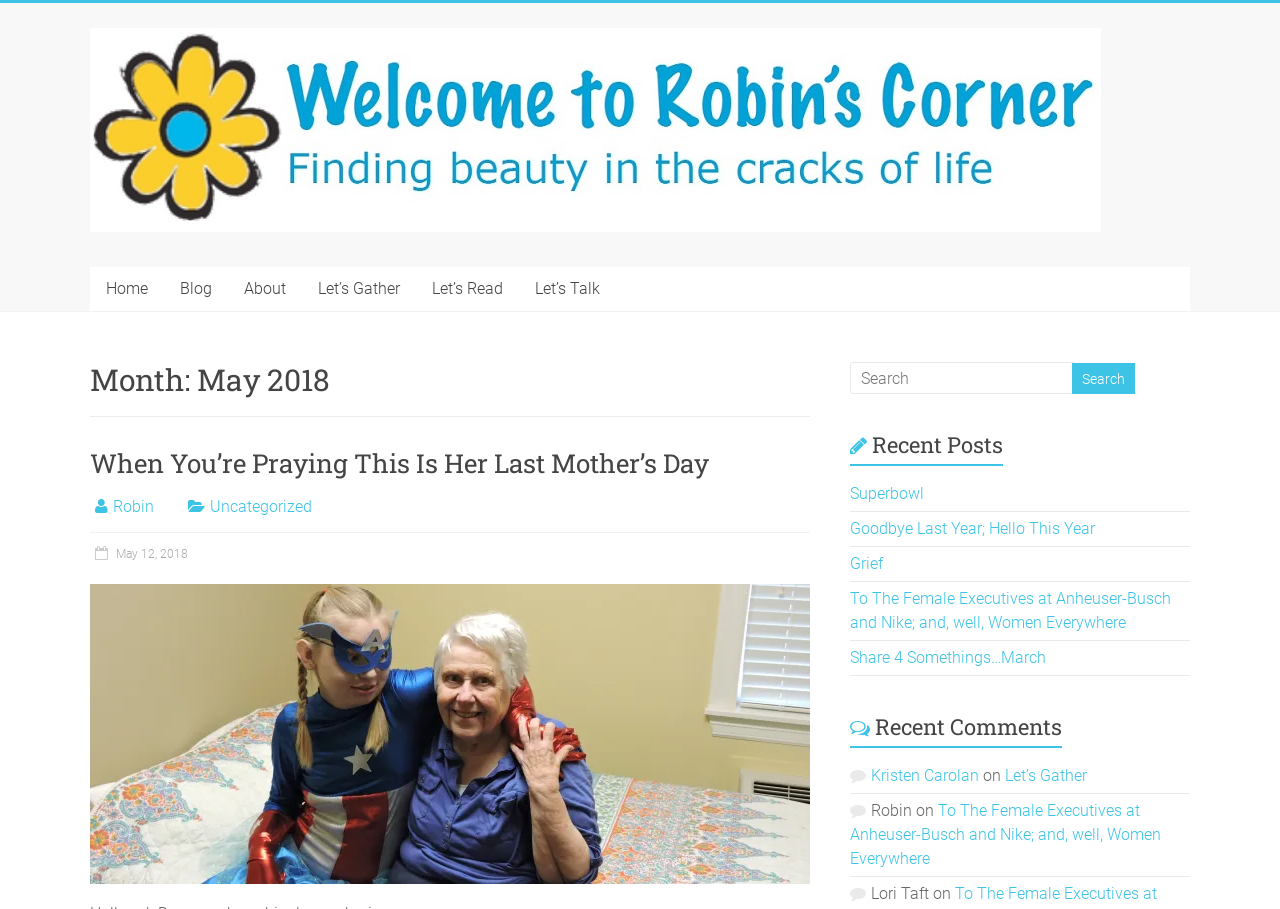How many recent posts are listed on the page?
Analyze the image and deliver a detailed answer to the question.

The number of recent posts can be determined by counting the links in the section with the title 'Recent Posts'.